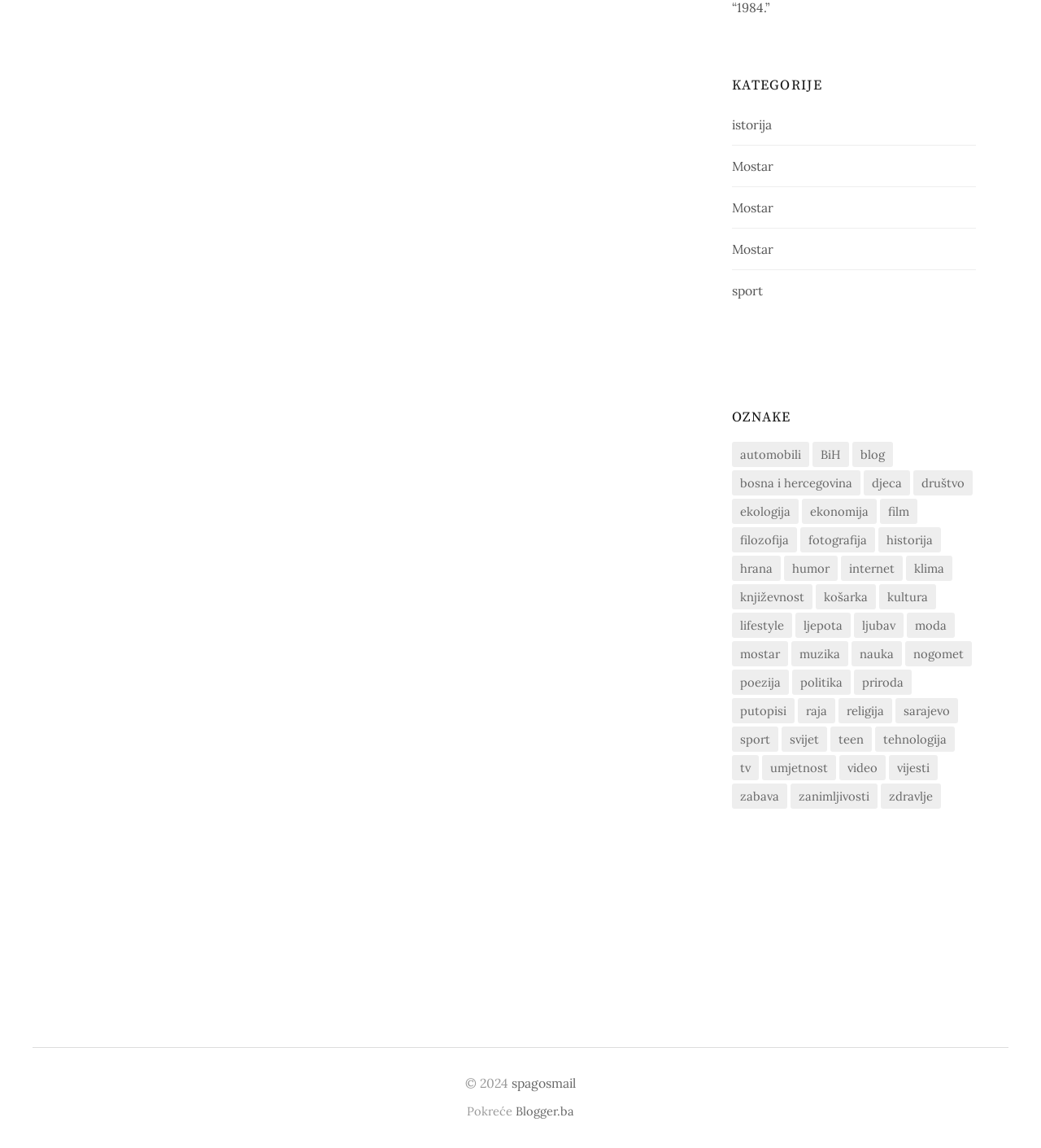Show the bounding box coordinates of the region that should be clicked to follow the instruction: "Browse the 'Mostar' category."

[0.703, 0.138, 0.743, 0.152]